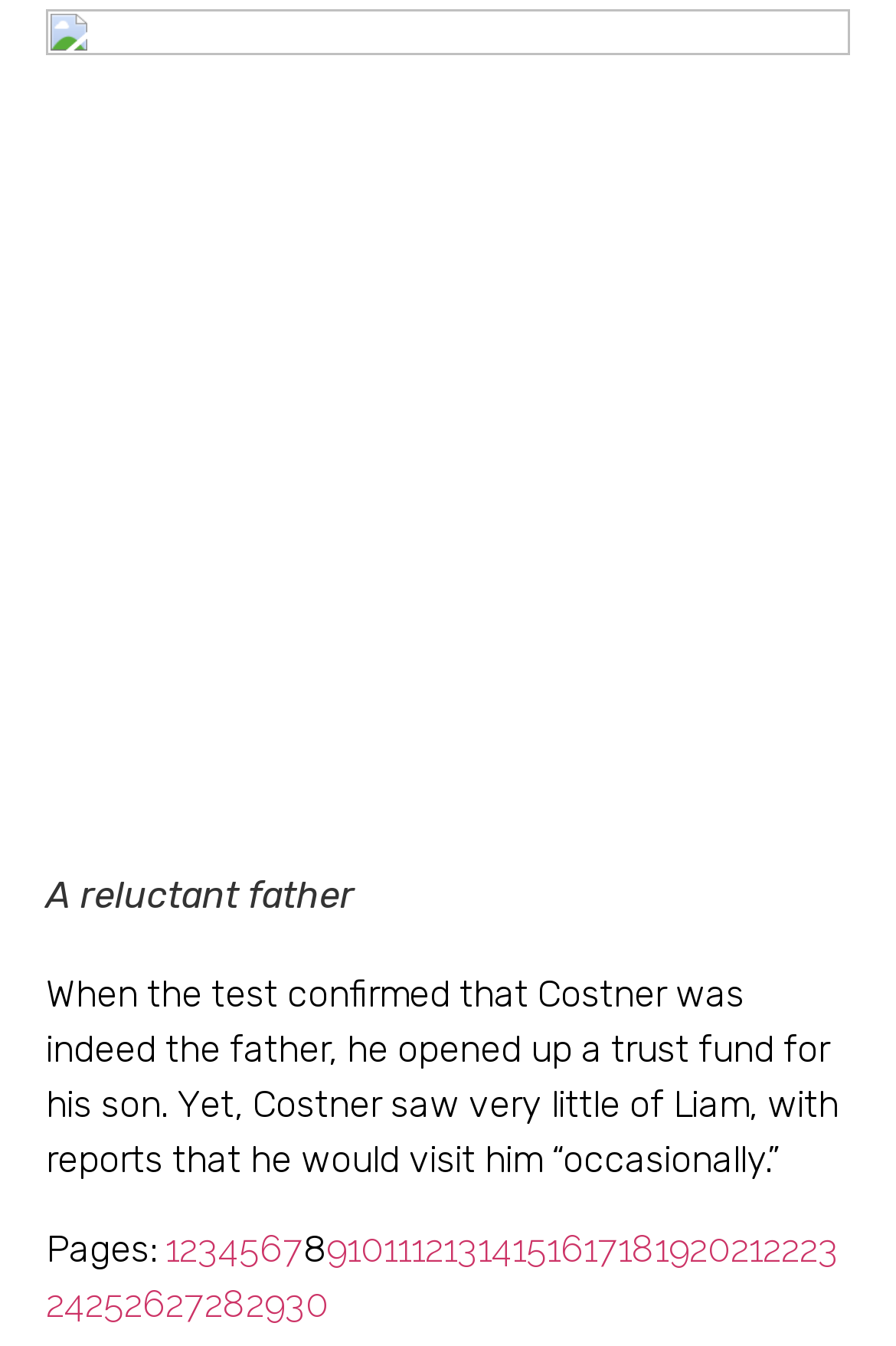Provide a one-word or one-phrase answer to the question:
What is the relationship between Kevin Costner and Liam?

Father and son